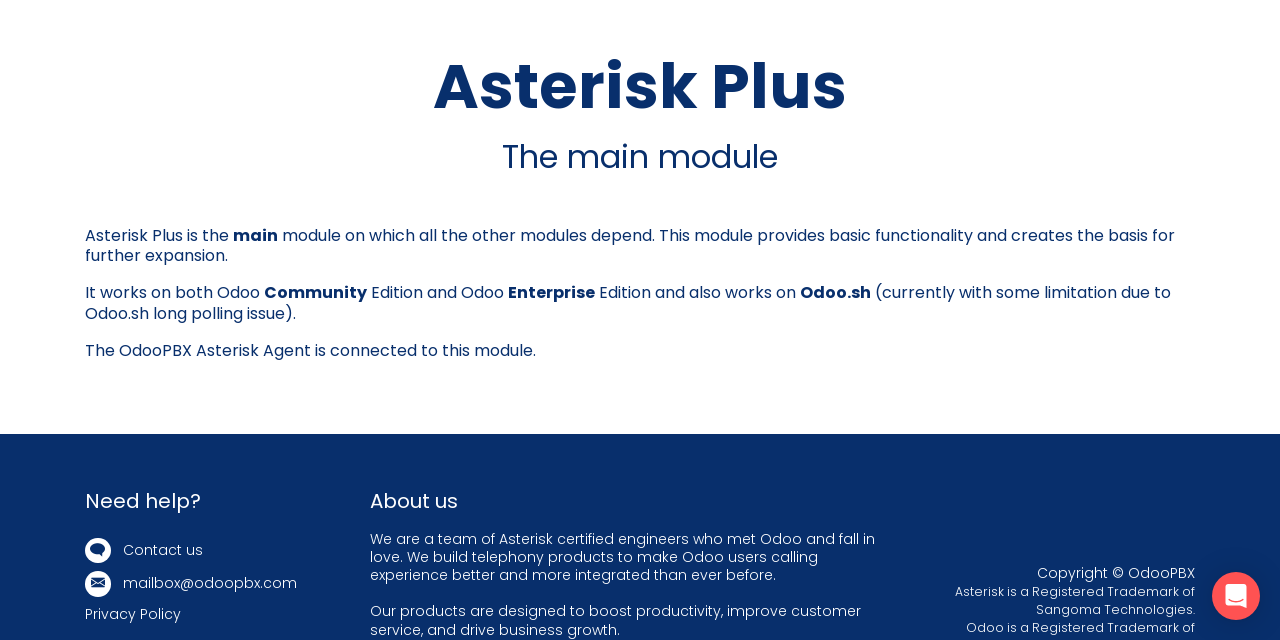Using the provided element description: "2022", determine the bounding box coordinates of the corresponding UI element in the screenshot.

None